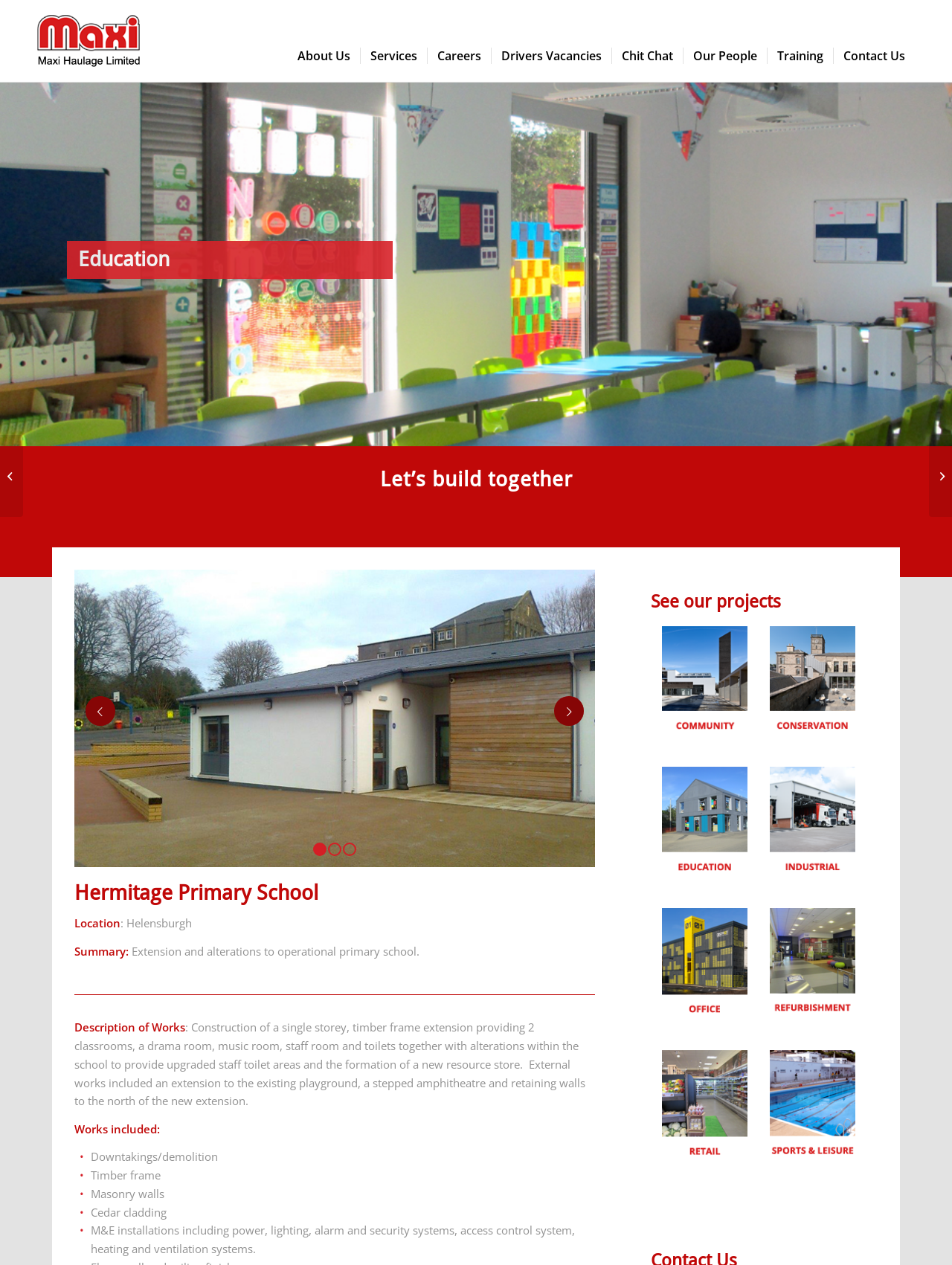Generate a comprehensive description of the webpage content.

The webpage is about Hermitage Primary School, with a focus on its construction project. At the top, there is a logo of MAXI Haulage, accompanied by a link to the company's website. Below the logo, there is a menu bar with seven menu items: About Us, Services, Careers, Drivers Vacancies, Chit Chat, Our People, and Training.

On the left side of the page, there is a section with a heading "Education" and a brief description of the project, which is an extension and alteration to the operational primary school. Below this section, there is a detailed description of the works included in the project, such as downtakings/demolition, timber frame, masonry walls, cedar cladding, and M&E installations.

On the right side of the page, there is a section with a heading "Let's build together" and a large image. Below this section, there are three links to pages numbered 1, 2, and 3. Further down, there is a section with a heading "Hermitage Primary School" and a brief description of the school's location and project summary.

At the bottom of the page, there is a section with a heading "See our projects" and a grid of six articles, each with a link and an image. The articles are categorized into community, conservation, education, industrial, refurbish, and projects retail/sports & leisure.

Additionally, there are two links to external websites, Glasgow Women's Library and High Street Edinburgh, located at the top left and top right corners of the page, respectively.